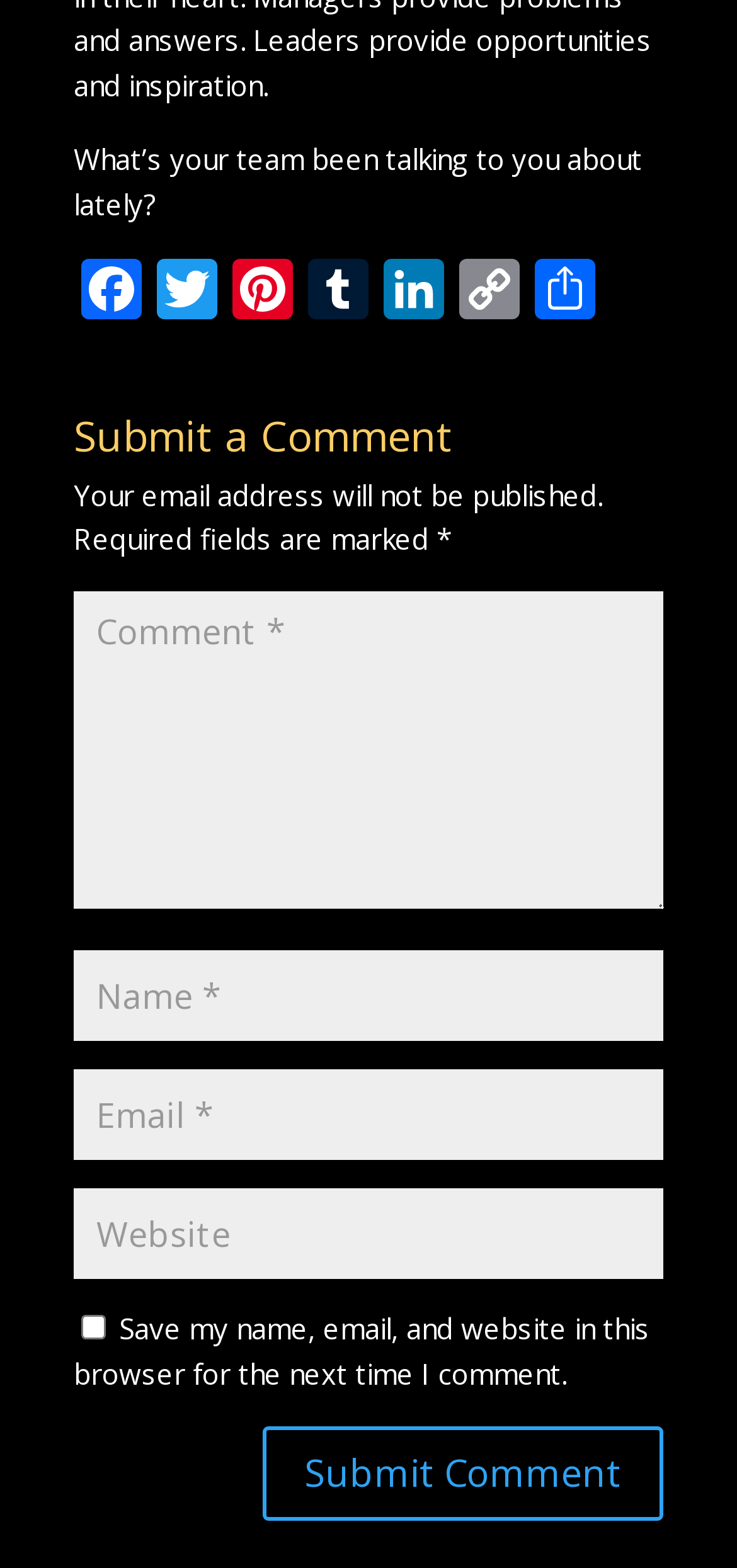Could you provide the bounding box coordinates for the portion of the screen to click to complete this instruction: "Type your name"?

[0.1, 0.606, 0.9, 0.664]